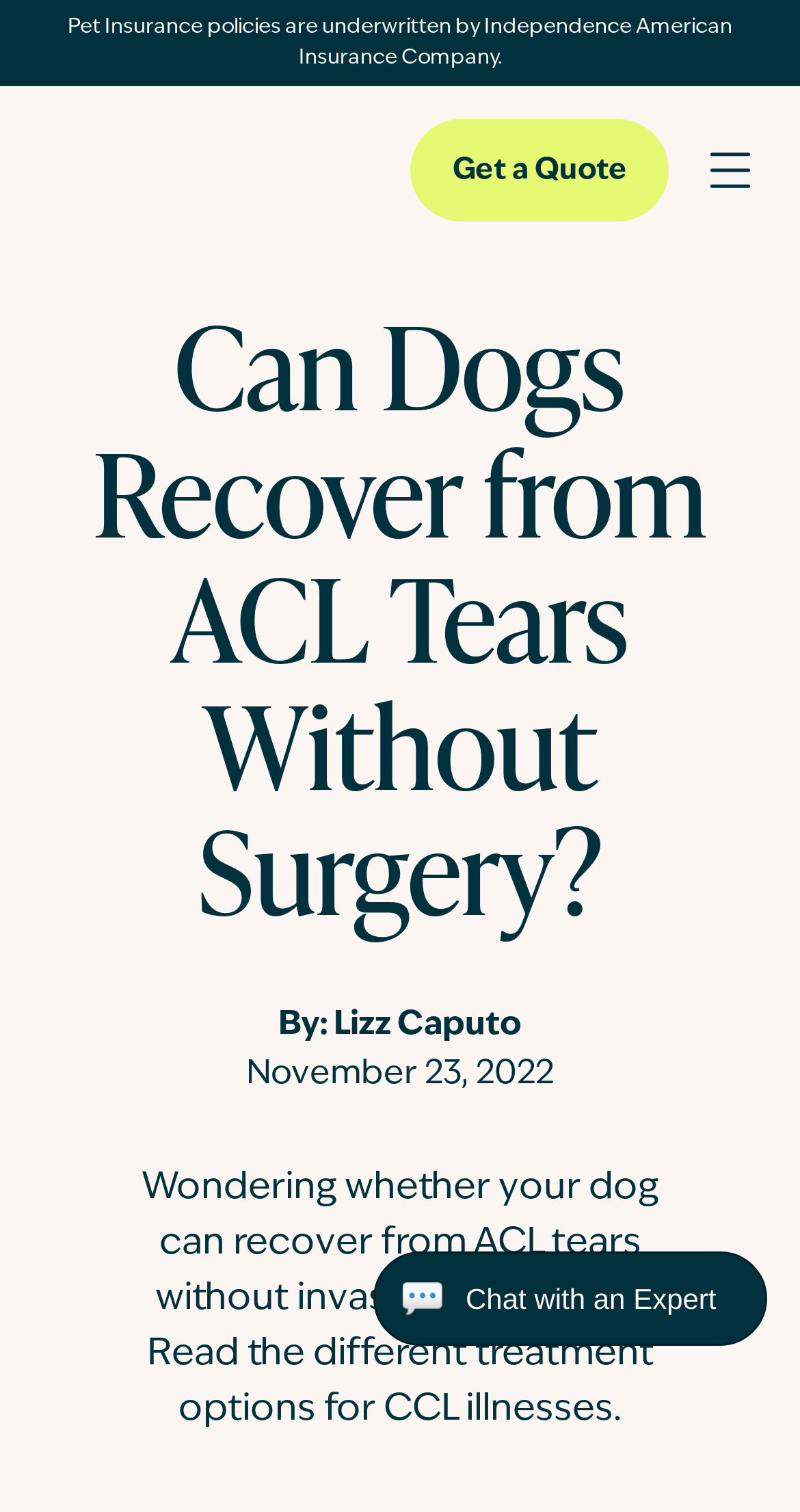Please specify the coordinates of the bounding box for the element that should be clicked to carry out this instruction: "Read Pet Insurance". The coordinates must be four float numbers between 0 and 1, formatted as [left, top, right, bottom].

[0.062, 0.247, 0.31, 0.286]